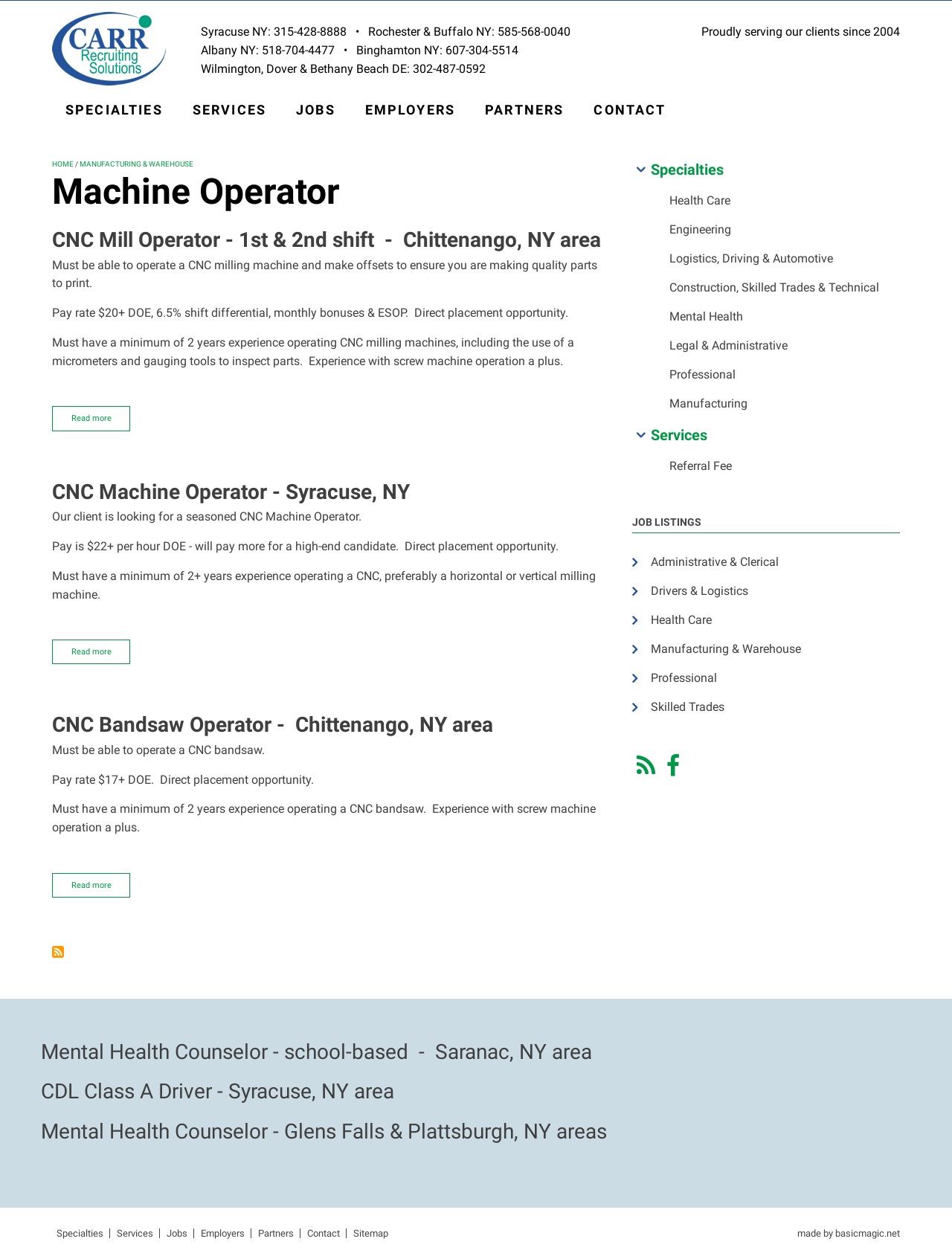Find the bounding box coordinates of the element to click in order to complete the given instruction: "Click on the 'SPECIALTIES' link."

[0.055, 0.072, 0.185, 0.104]